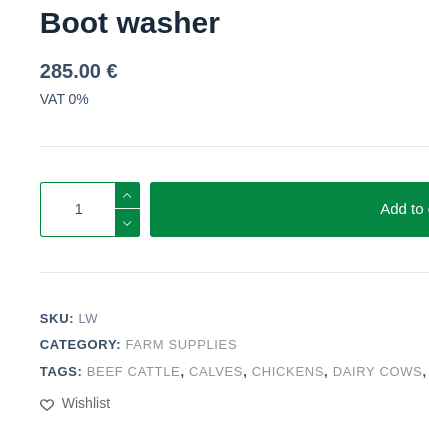Break down the image and describe every detail you can observe.

The image features a product display for a boot washer, prominently labeled "Boot washer" at the top. Priced at €285.00, it indicates a VAT rate of 0%. Below the price, there is a quantity selector allowing users to adjust the amount they wish to purchase, starting from one unit. The selection is accompanied by a large, green button labeled "Add to cart," facilitating easy online shopping. Additional information includes the SKU (LW) and categorization under "Farm Supplies," showcasing its relevance for agricultural use. The product is also tagged with keywords such as "Beef Cattle," "Calves," "Chickens," "Dairy Cows," among others, suggesting its utility in cleaning boots commonly used in farm settings. A heart-shaped icon indicates an option to add the product to a wishlist for future reference.